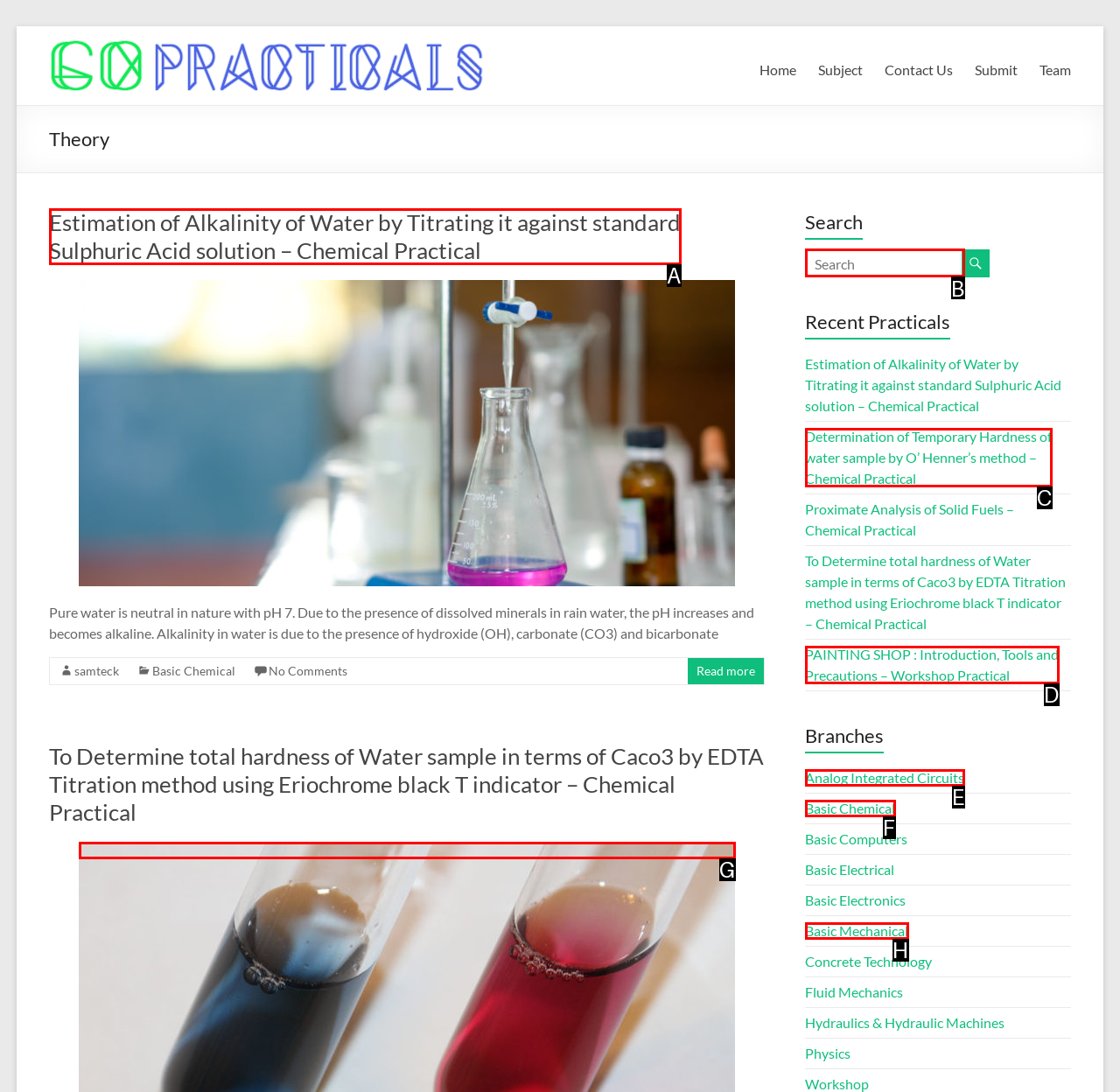Identify the letter of the option that should be selected to accomplish the following task: Search for a practical. Provide the letter directly.

B